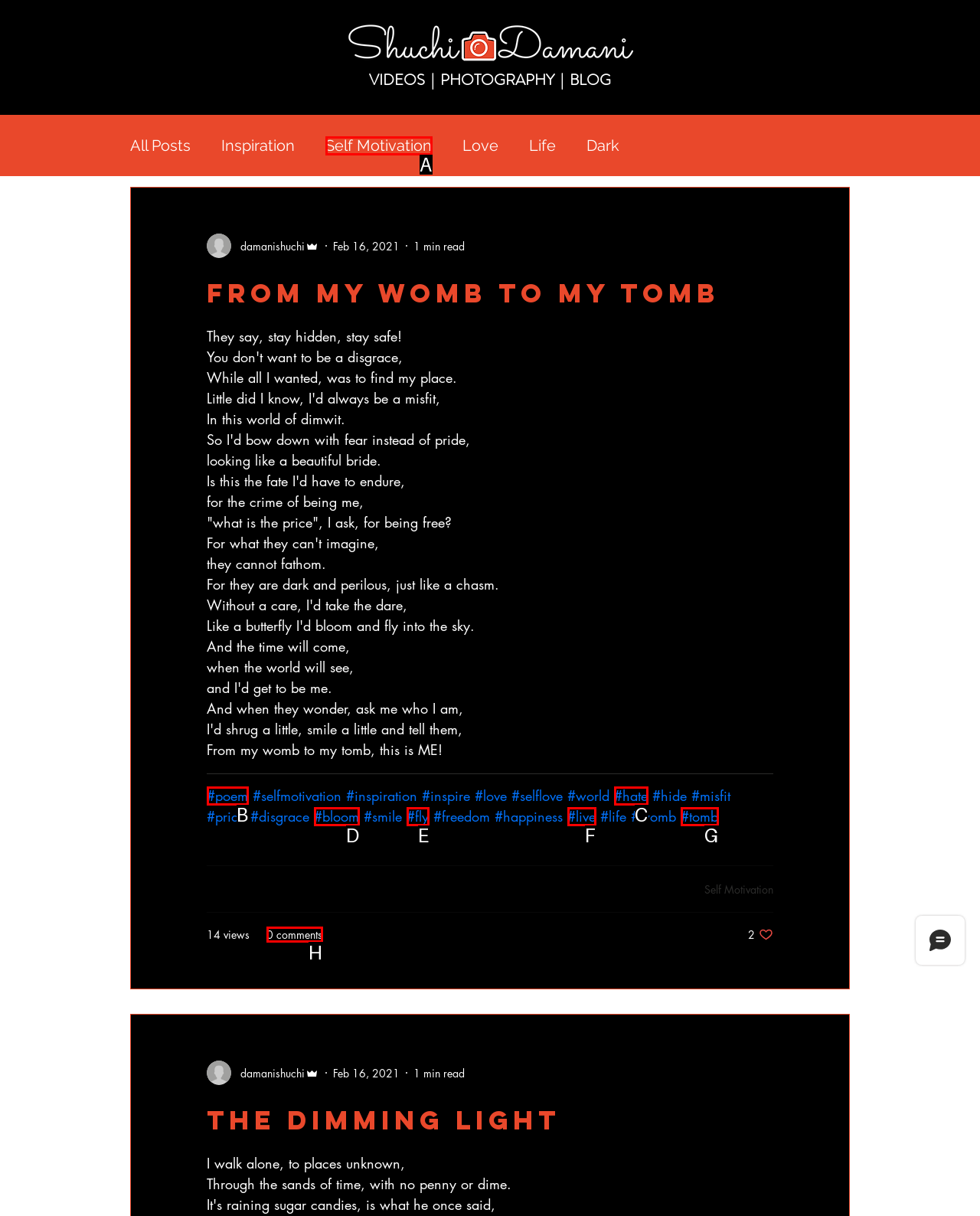Indicate which UI element needs to be clicked to fulfill the task: Click on the '0 comments' link
Answer with the letter of the chosen option from the available choices directly.

H